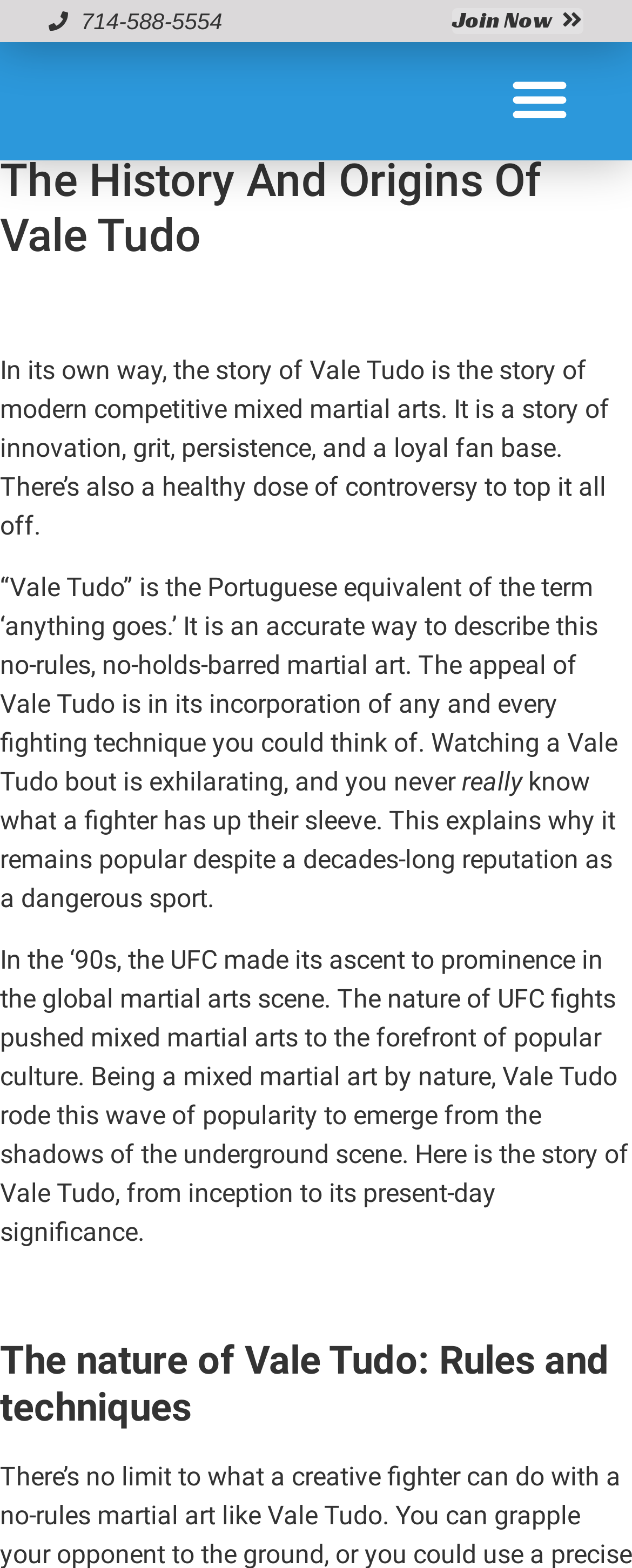Locate the UI element described by Menu in the provided webpage screenshot. Return the bounding box coordinates in the format (top-left x, top-left y, bottom-right x, bottom-right y), ensuring all values are between 0 and 1.

[0.785, 0.035, 0.923, 0.091]